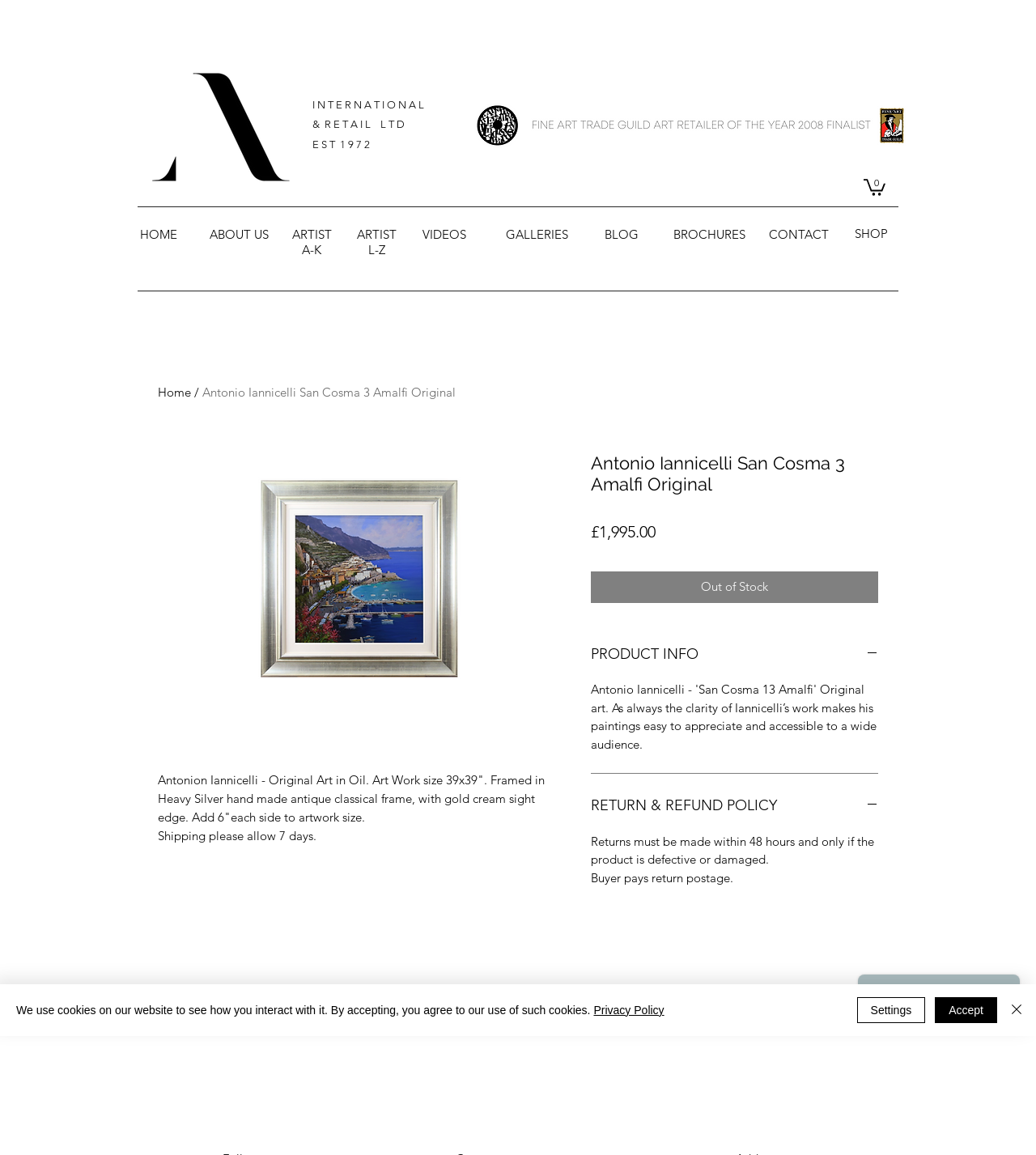What is the price of the artwork?
Using the image as a reference, answer the question with a short word or phrase.

£1,995.00